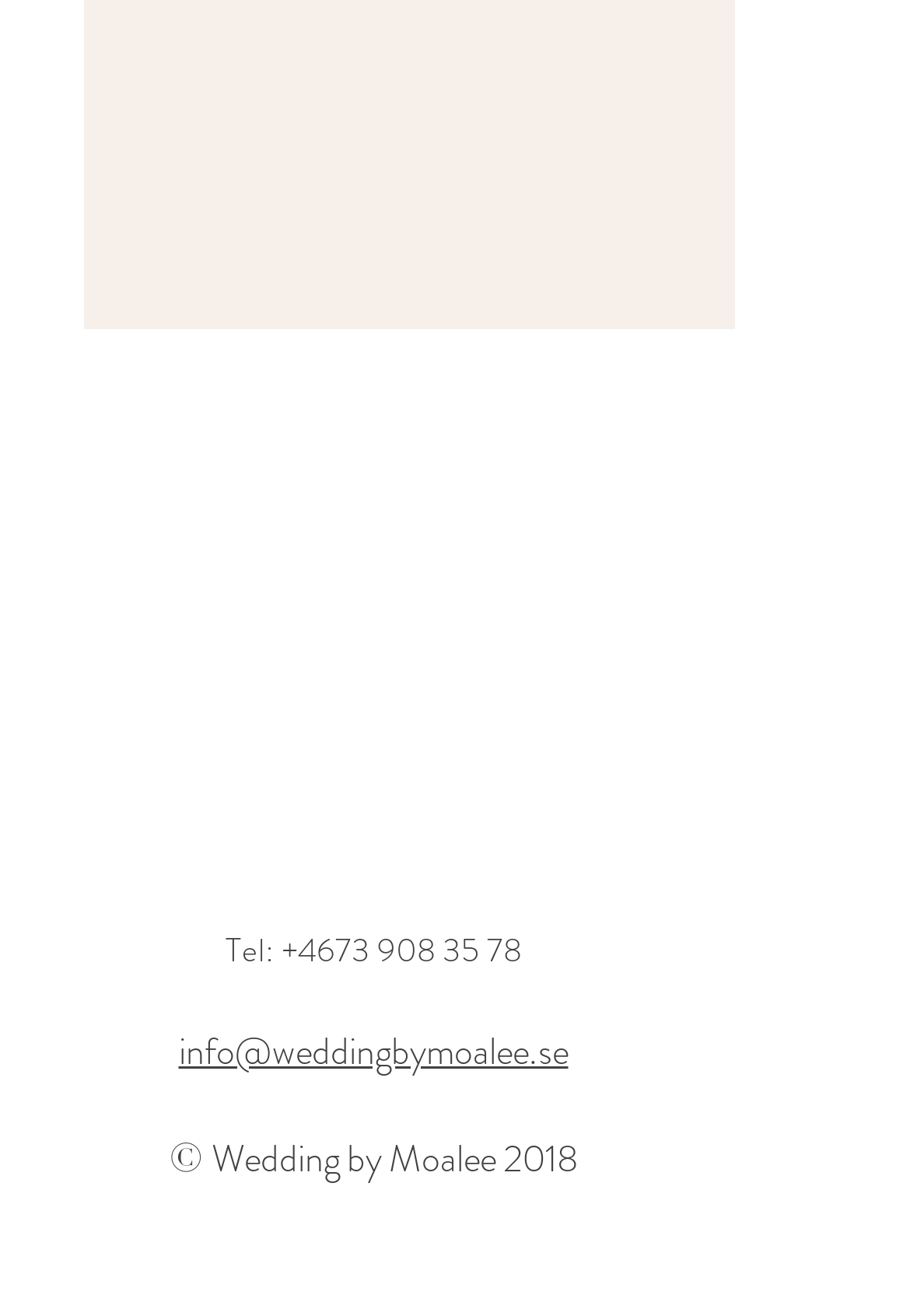Respond concisely with one word or phrase to the following query:
What social media platforms are available?

Facebook, Instagram